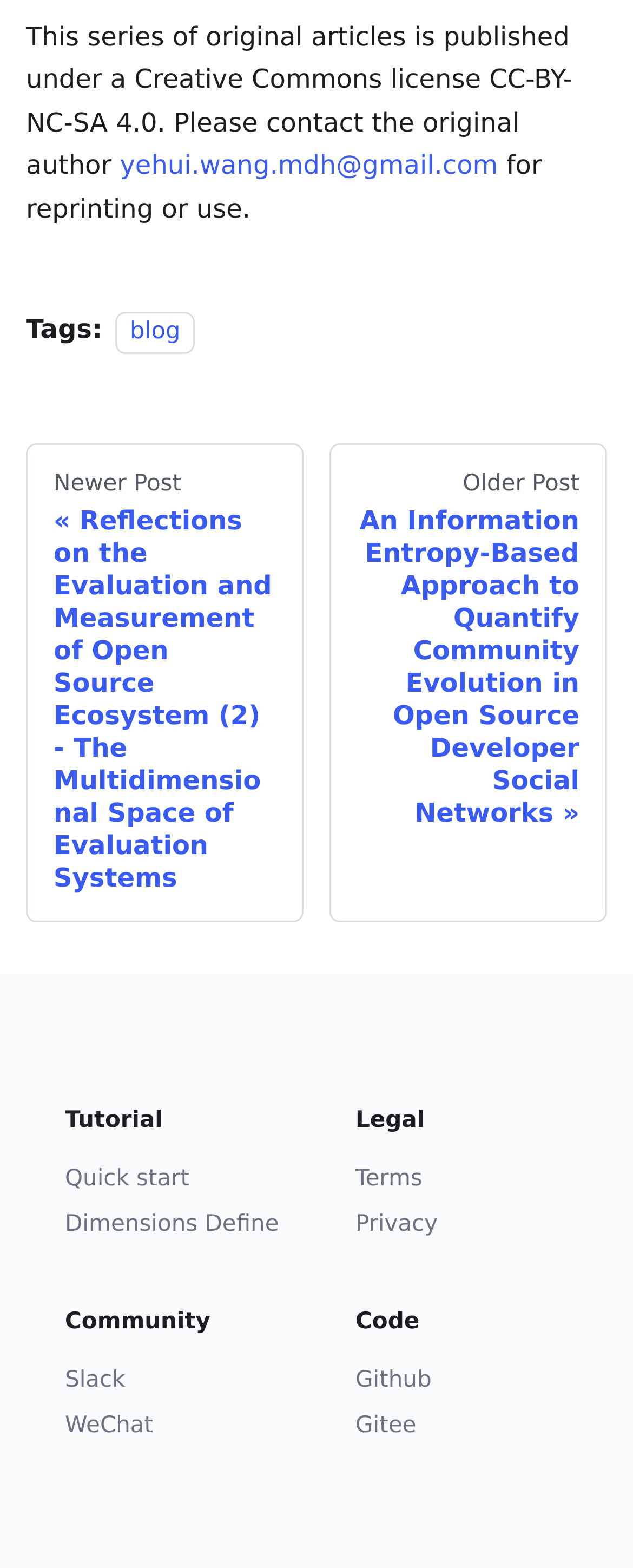What are the two navigation links at the bottom of the page?
Please elaborate on the answer to the question with detailed information.

The navigation section at the bottom of the page contains two links, 'Newer Post « Reflections on the Evaluation and Measurement of Open Source Ecosystem (2) - The Multidimensional Space of Evaluation Systems' and 'Older Post An Information Entropy-Based Approach to Quantify Community Evolution in Open Source Developer Social Networks »', which allow users to navigate to adjacent blog posts.